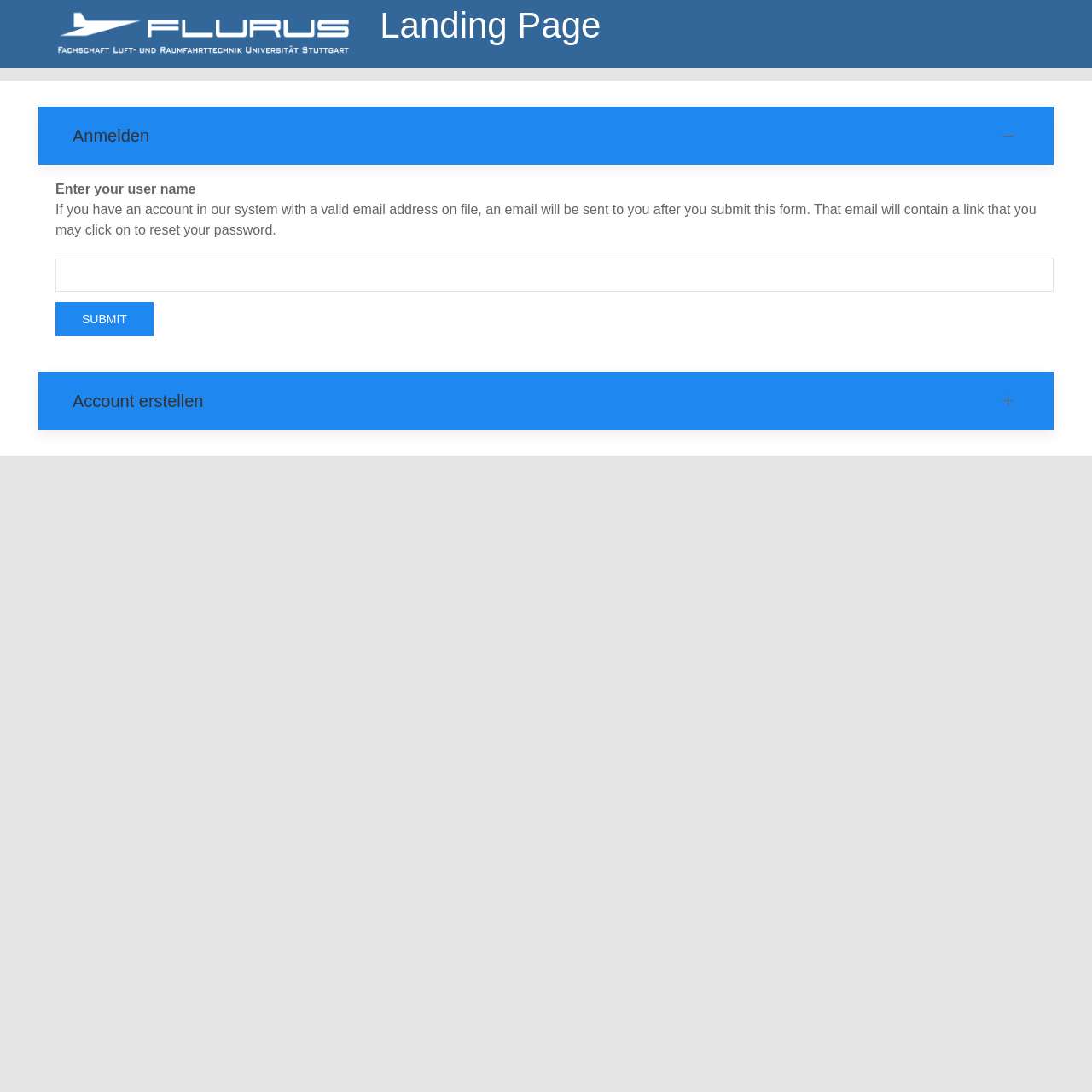Using the description "Submit", predict the bounding box of the relevant HTML element.

[0.051, 0.276, 0.141, 0.308]